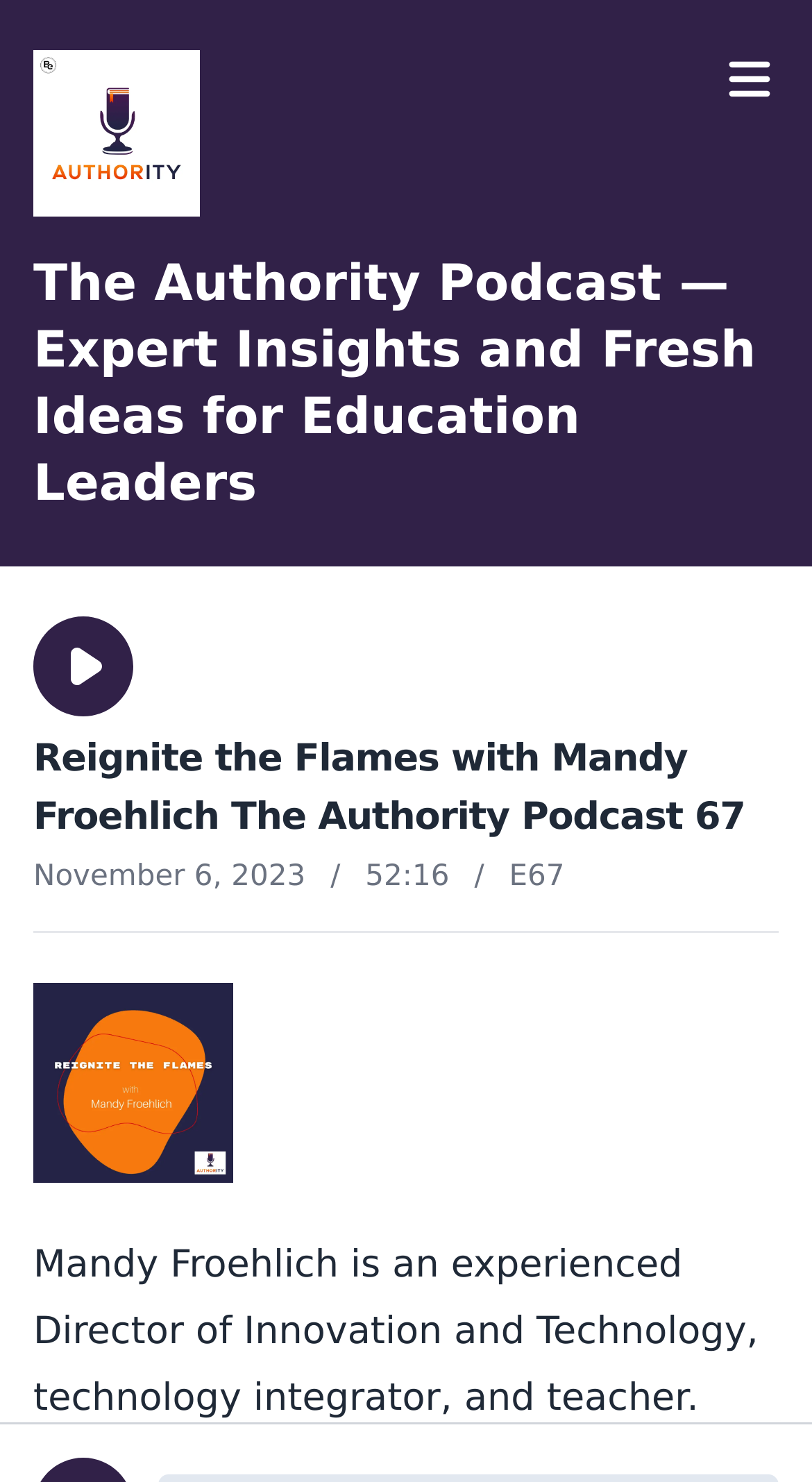Analyze and describe the webpage in a detailed narrative.

The webpage appears to be a podcast episode page, specifically episode 67 of "The Authority Podcast" featuring Mandy Froehlich, an experienced Director of Innovation and Technology, technology integrator, and teacher. 

At the top left of the page, there is a link and an image with the title "The Authority Podcast — Expert Insights and Fresh Ideas for Education Leaders". Below this, there is a larger heading with the same title, spanning almost the entire width of the page. 

On the top right, there is a menu icon. 

Below the heading, there is a section with a play button, an image, and a heading that reads "Reignite the Flames with Mandy Froehlich The Authority Podcast 67". This section also includes the episode's release date, "November 6, 2023", and its duration, "52:16". 

To the right of the episode title, there is a small image and a text "E67", likely indicating the episode number. 

There are a total of 4 images on the page, including the menu icon, the podcast title image, the play button image, and the episode image.